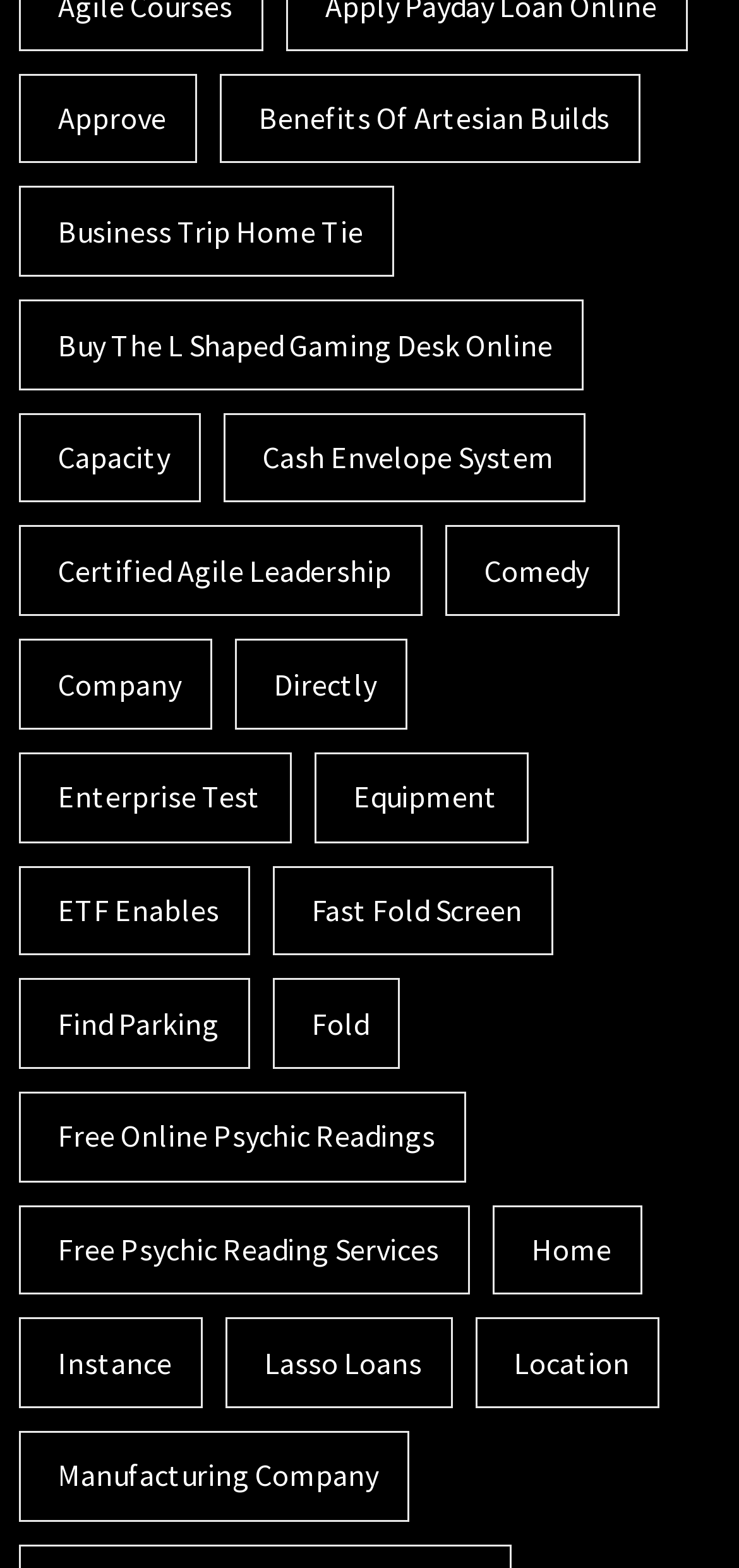Use a single word or phrase to answer this question: 
What is the last link on the webpage?

Manufacturing Company